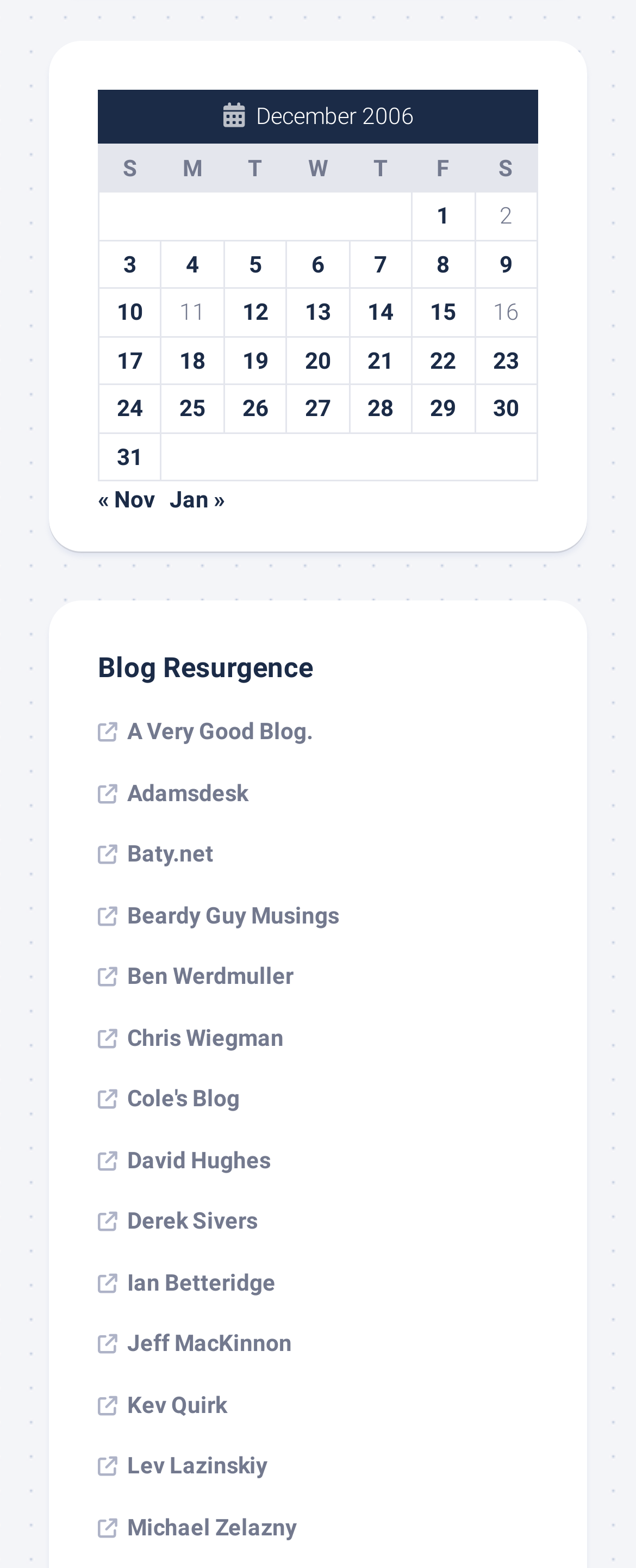Respond to the question below with a single word or phrase: What is the format of the data in the table?

Calendar format